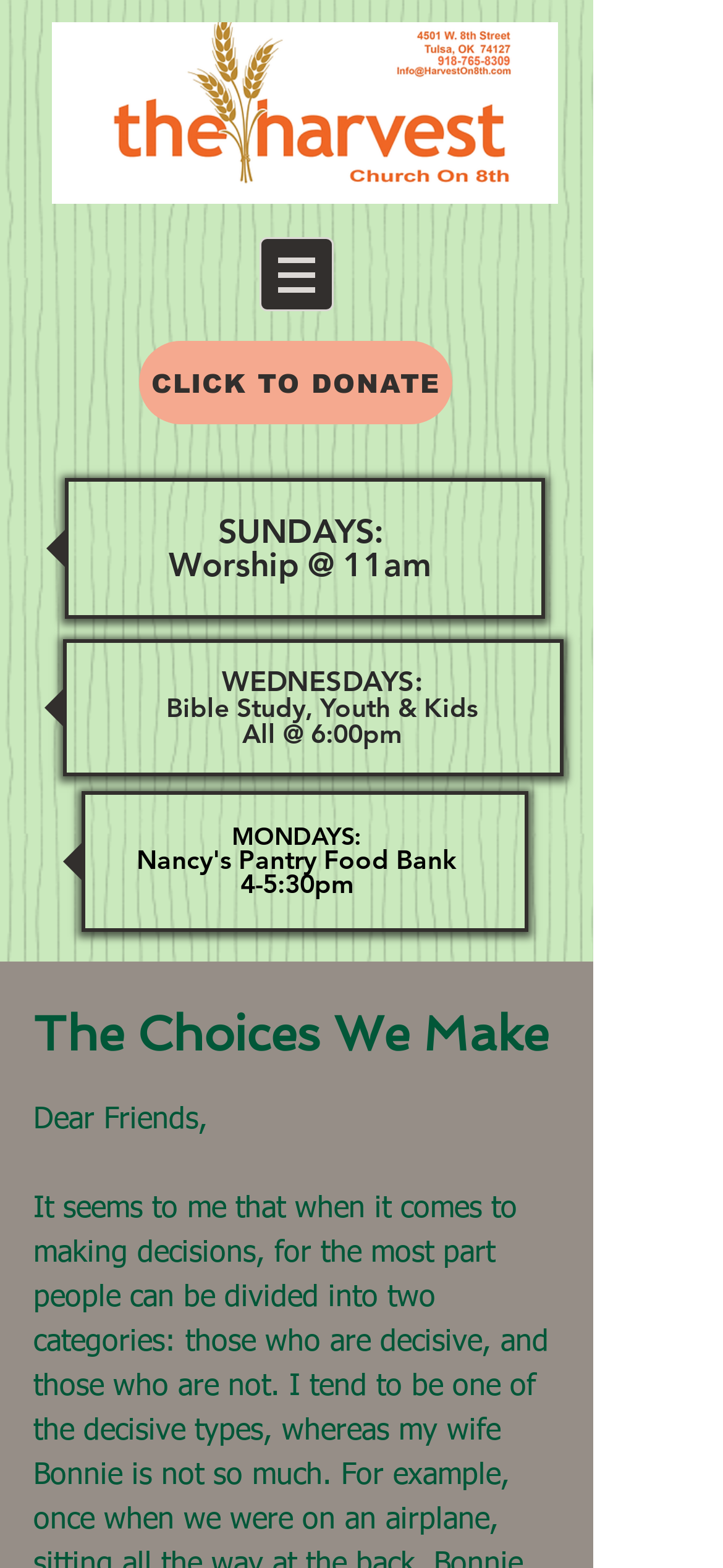Based on the image, provide a detailed and complete answer to the question: 
What time is the worship service on Sundays?

According to the heading 'SUNDAYS: Worship @ 11am', the worship service is held on Sundays at 11am.